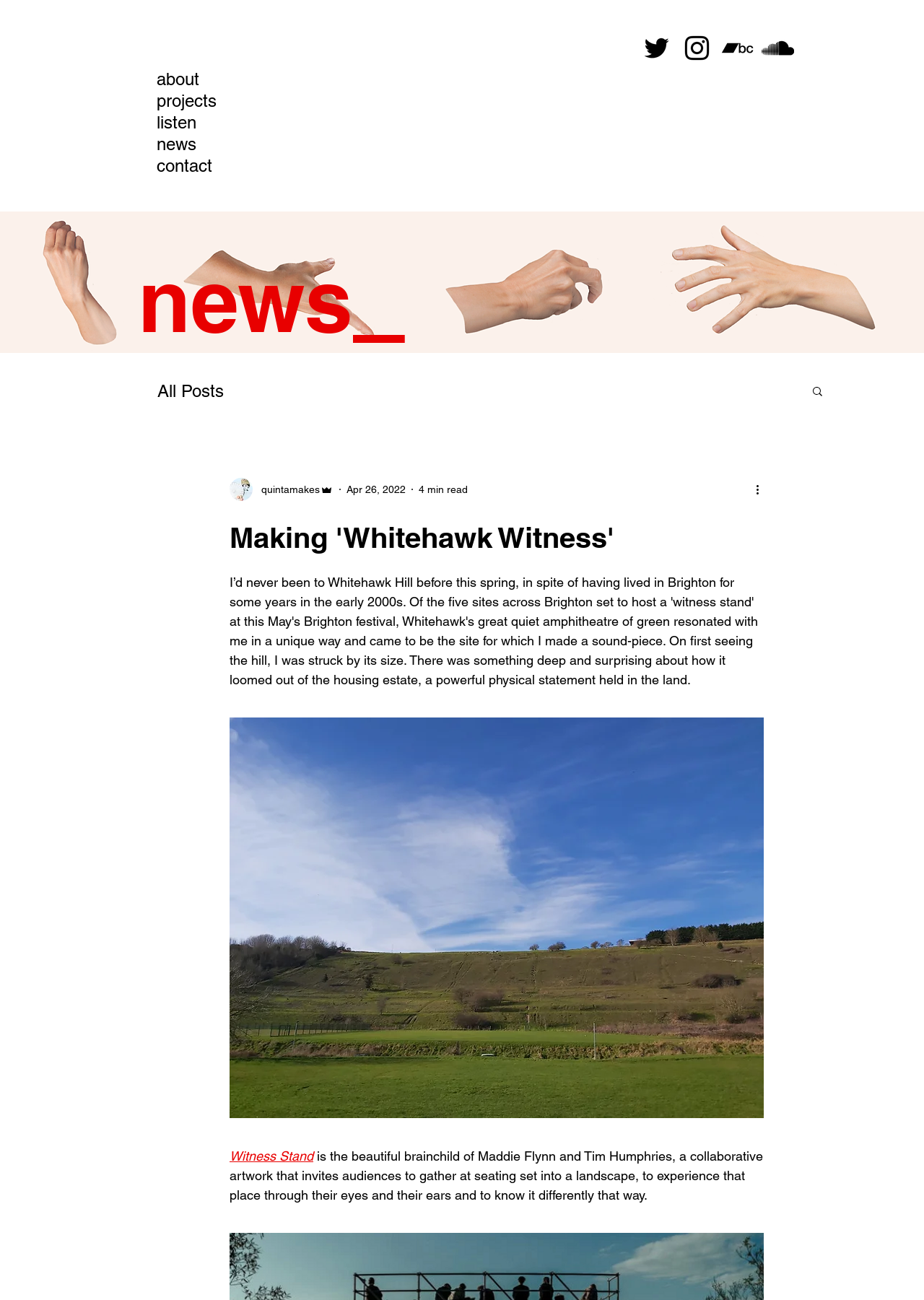Identify the bounding box coordinates necessary to click and complete the given instruction: "Visit the 'Witness Stand' page".

[0.248, 0.883, 0.339, 0.895]